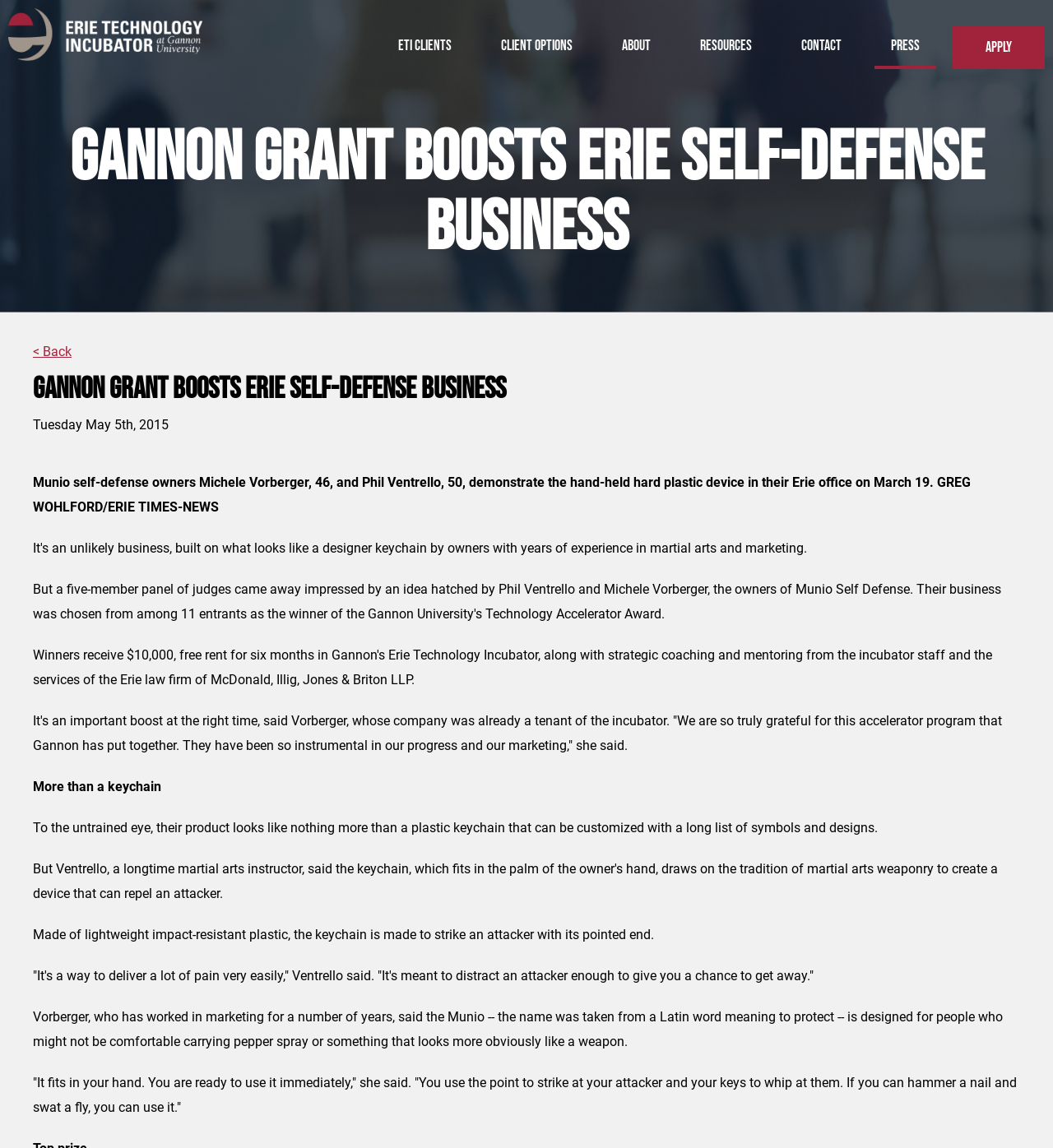Please specify the bounding box coordinates for the clickable region that will help you carry out the instruction: "View ETI CLIENTS".

[0.362, 0.023, 0.445, 0.06]